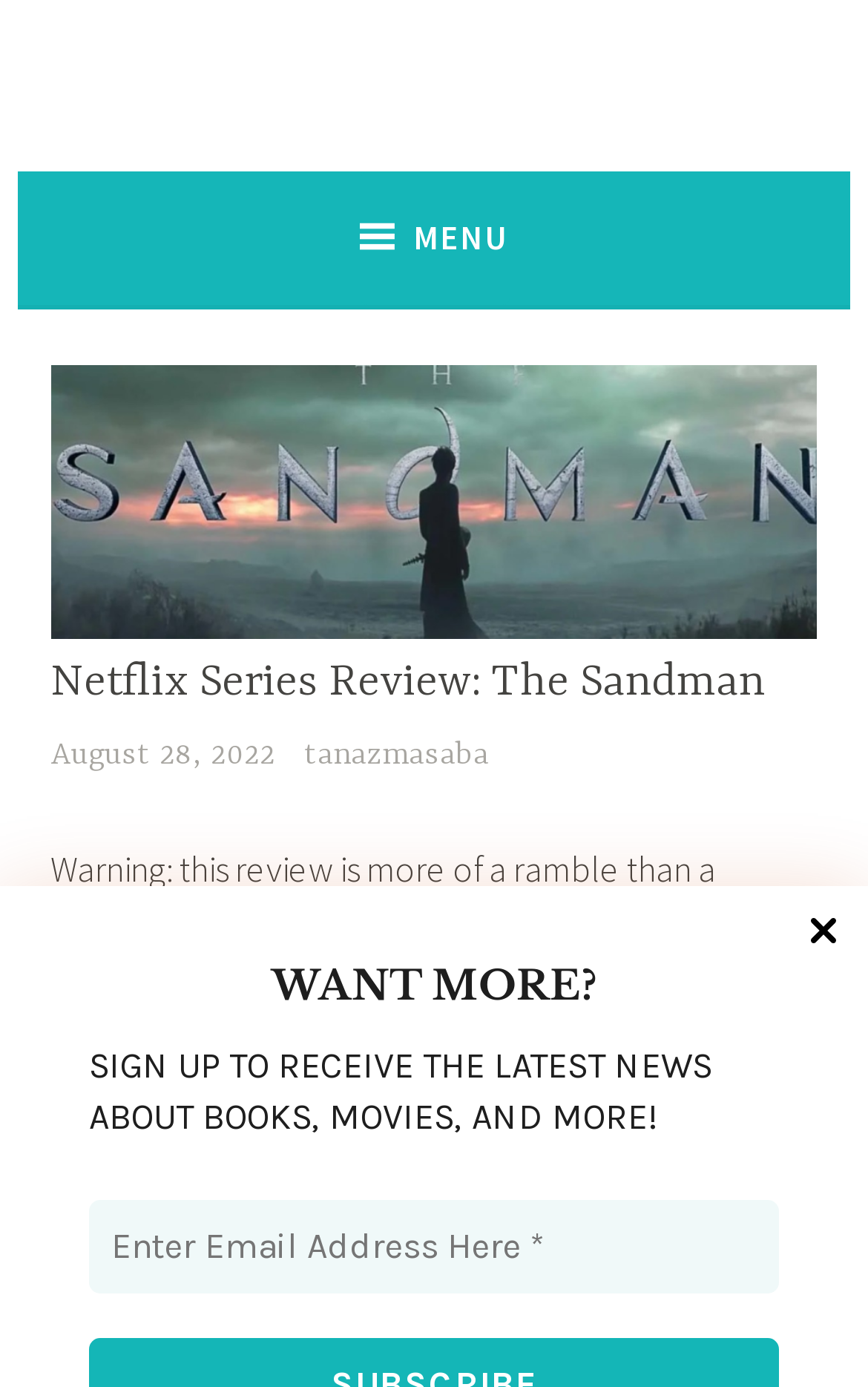Determine the bounding box coordinates for the area you should click to complete the following instruction: "Visit About Us".

None